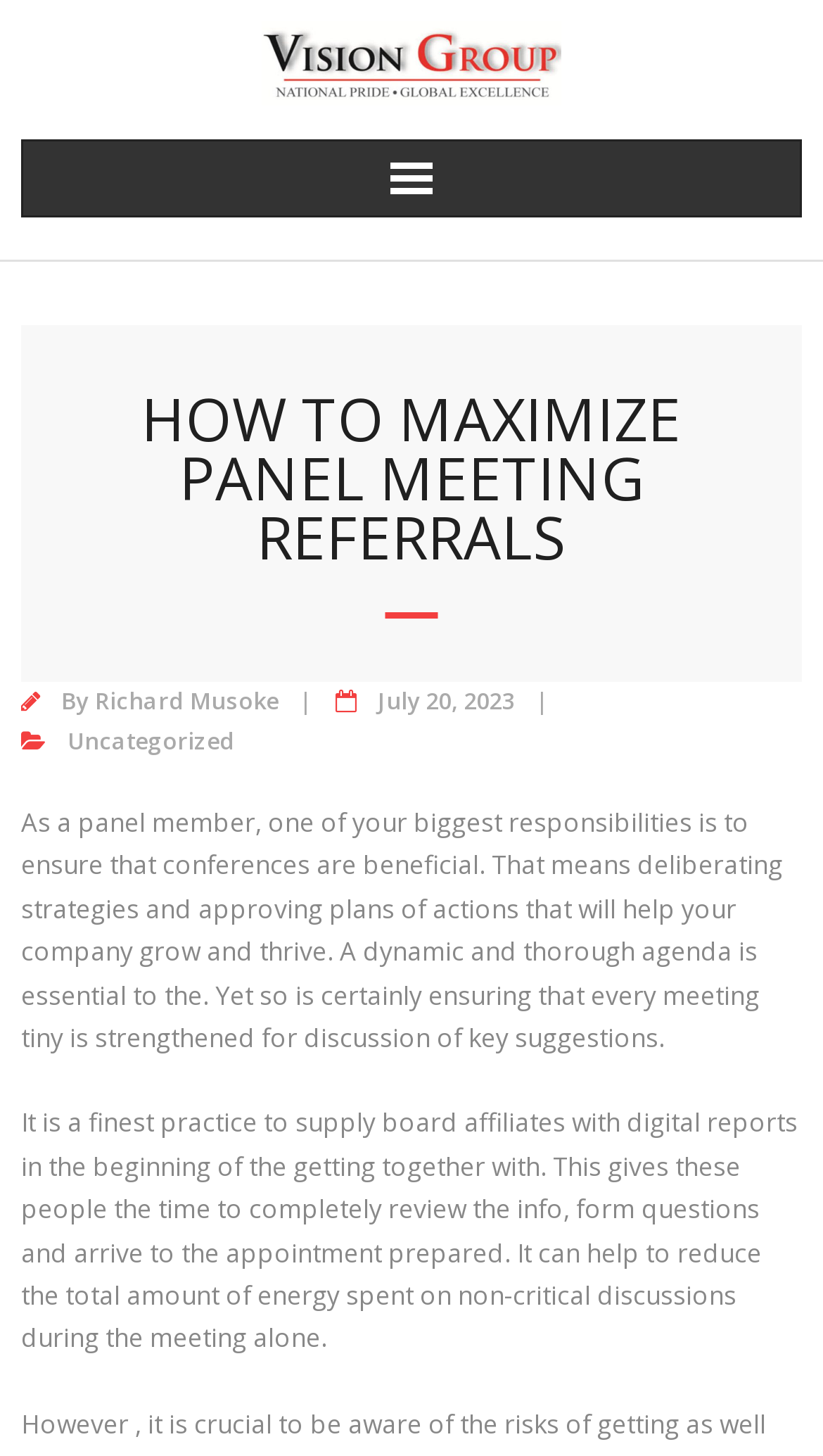Identify the webpage's primary heading and generate its text.

HOW TO MAXIMIZE PANEL MEETING REFERRALS